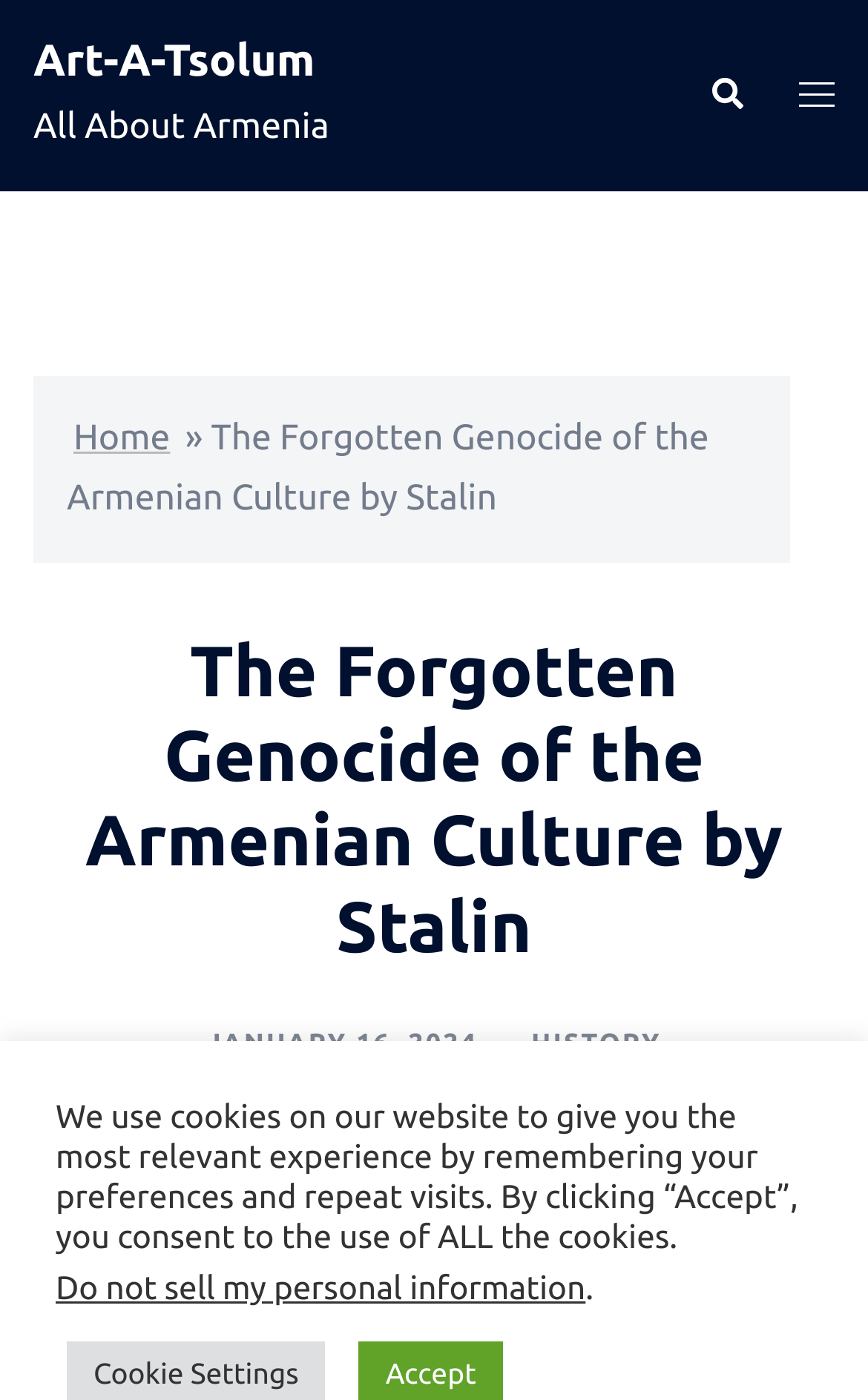Find the bounding box of the UI element described as follows: "History".

[0.612, 0.736, 0.762, 0.757]